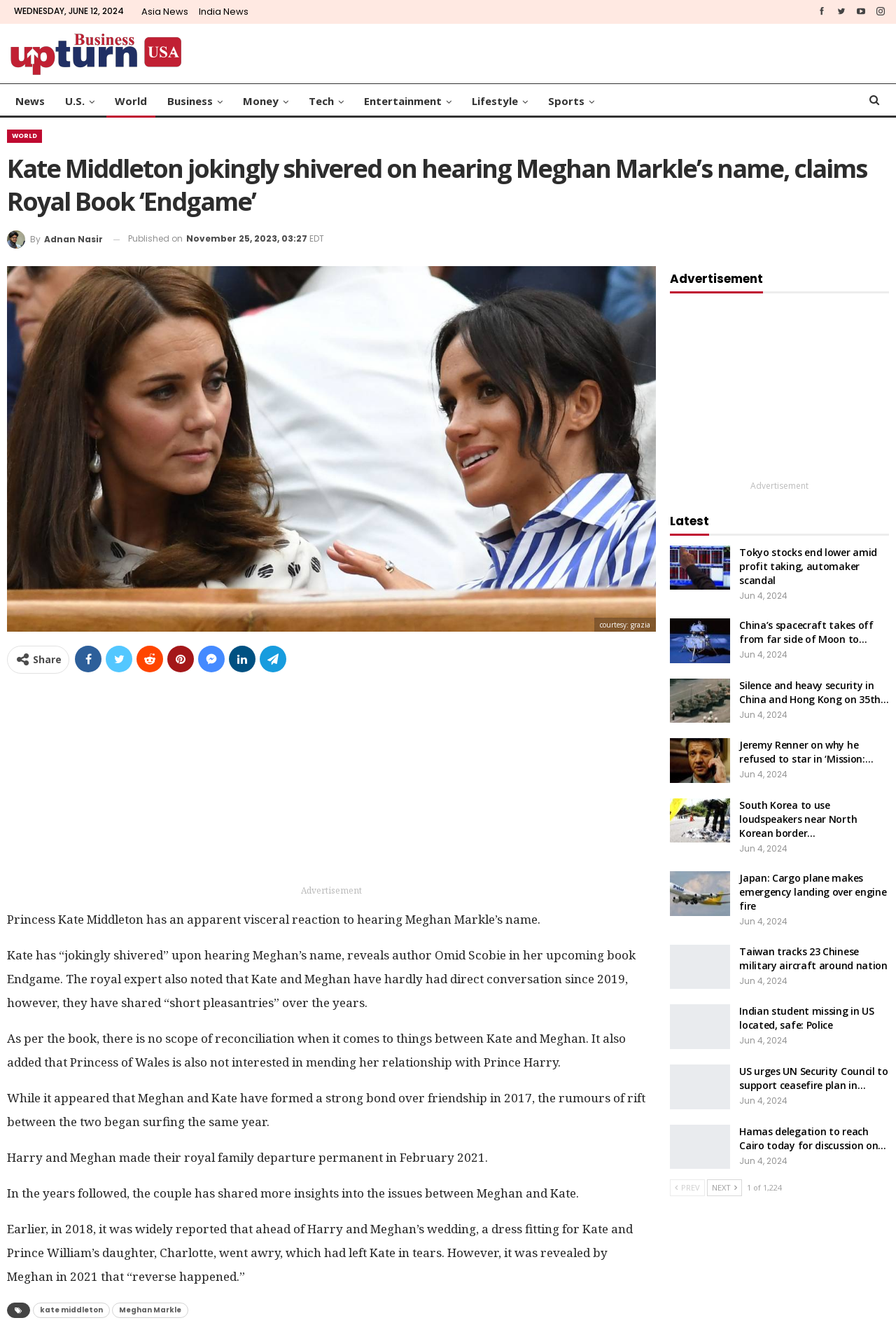What is the name of the website?
Answer the question using a single word or phrase, according to the image.

Business Upturn - USA